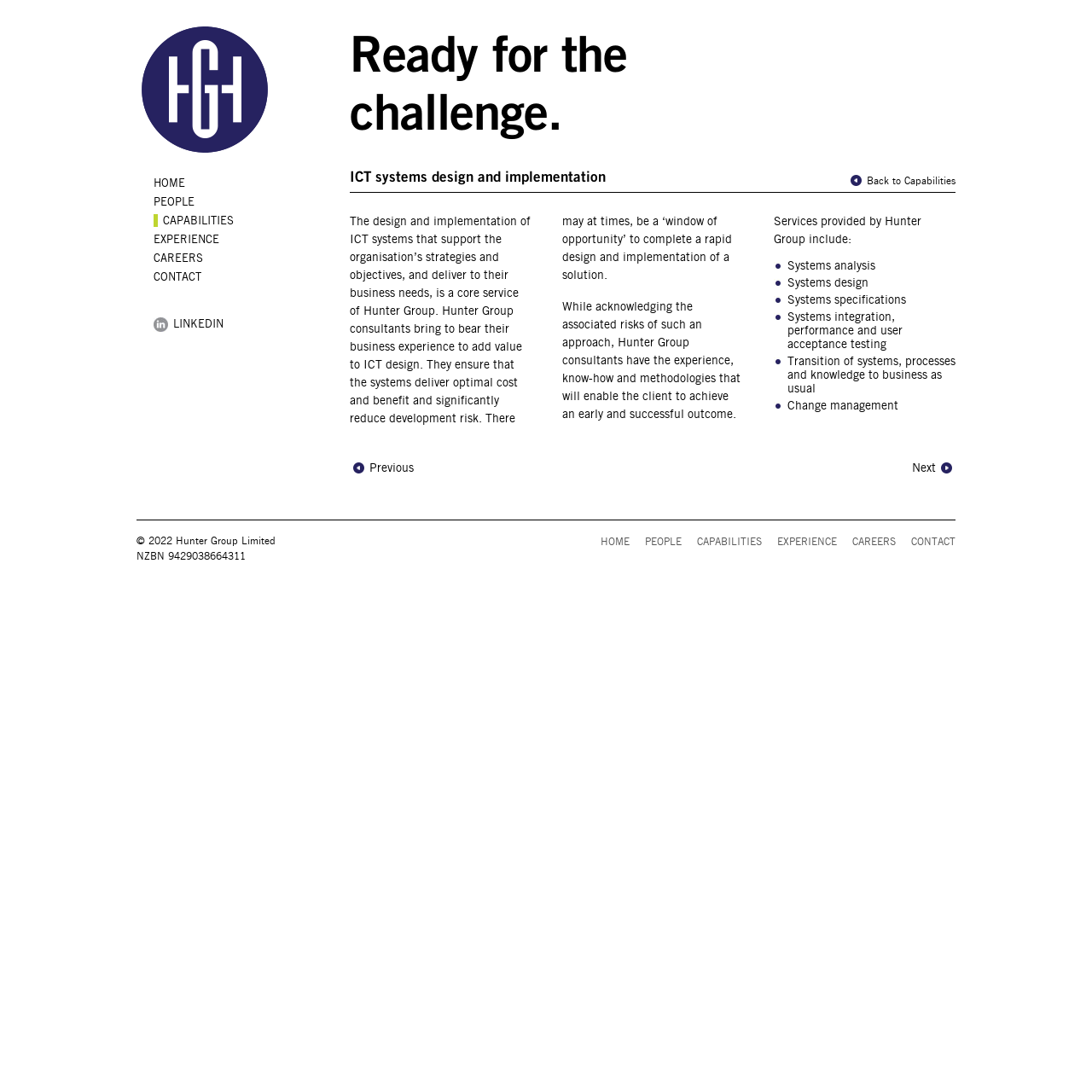Determine which piece of text is the heading of the webpage and provide it.

Ready for the
challenge.